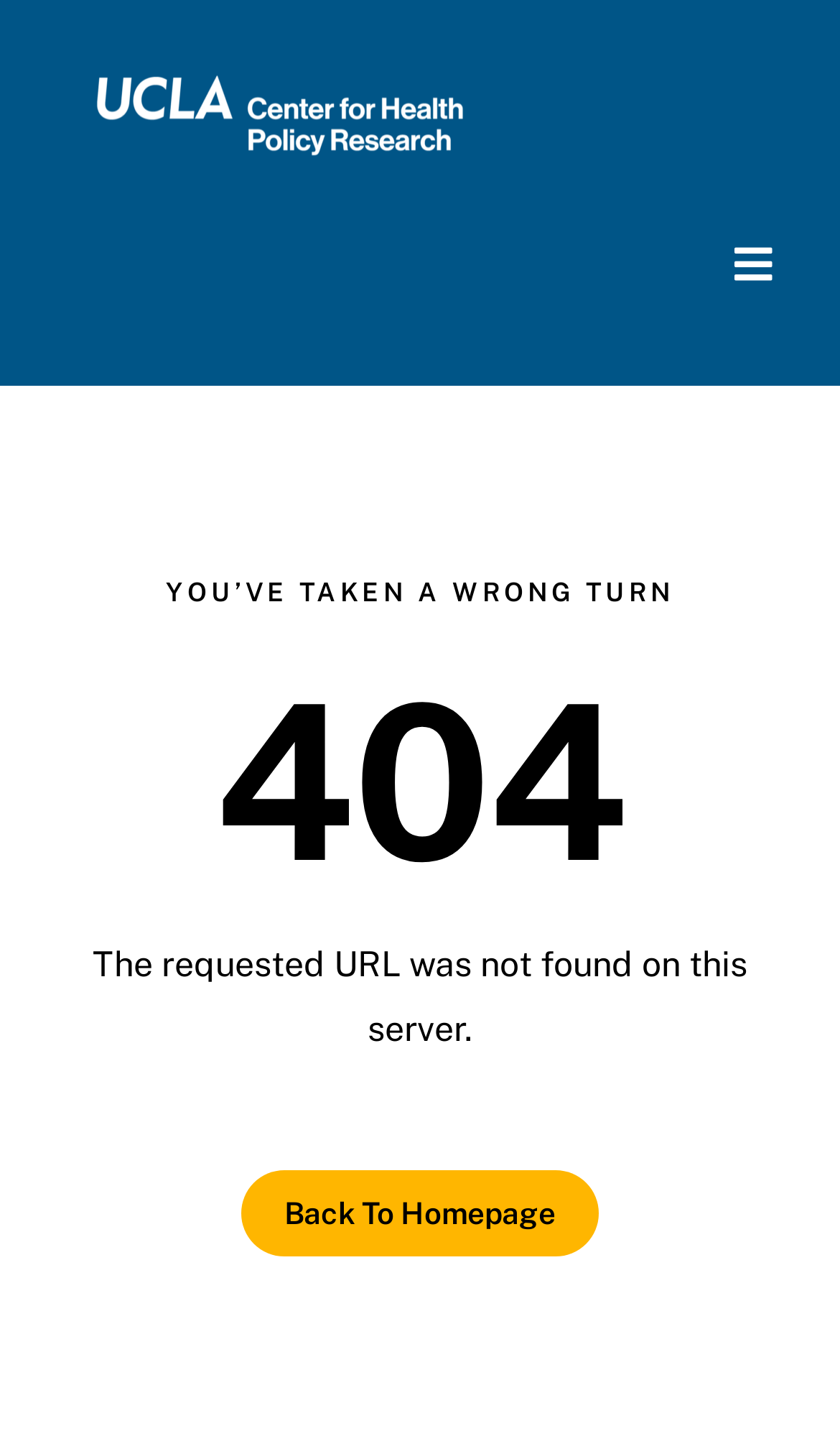Identify and provide the bounding box coordinates of the UI element described: "Resources / FAQ". The coordinates should be formatted as [left, top, right, bottom], with each number being a float between 0 and 1.

None